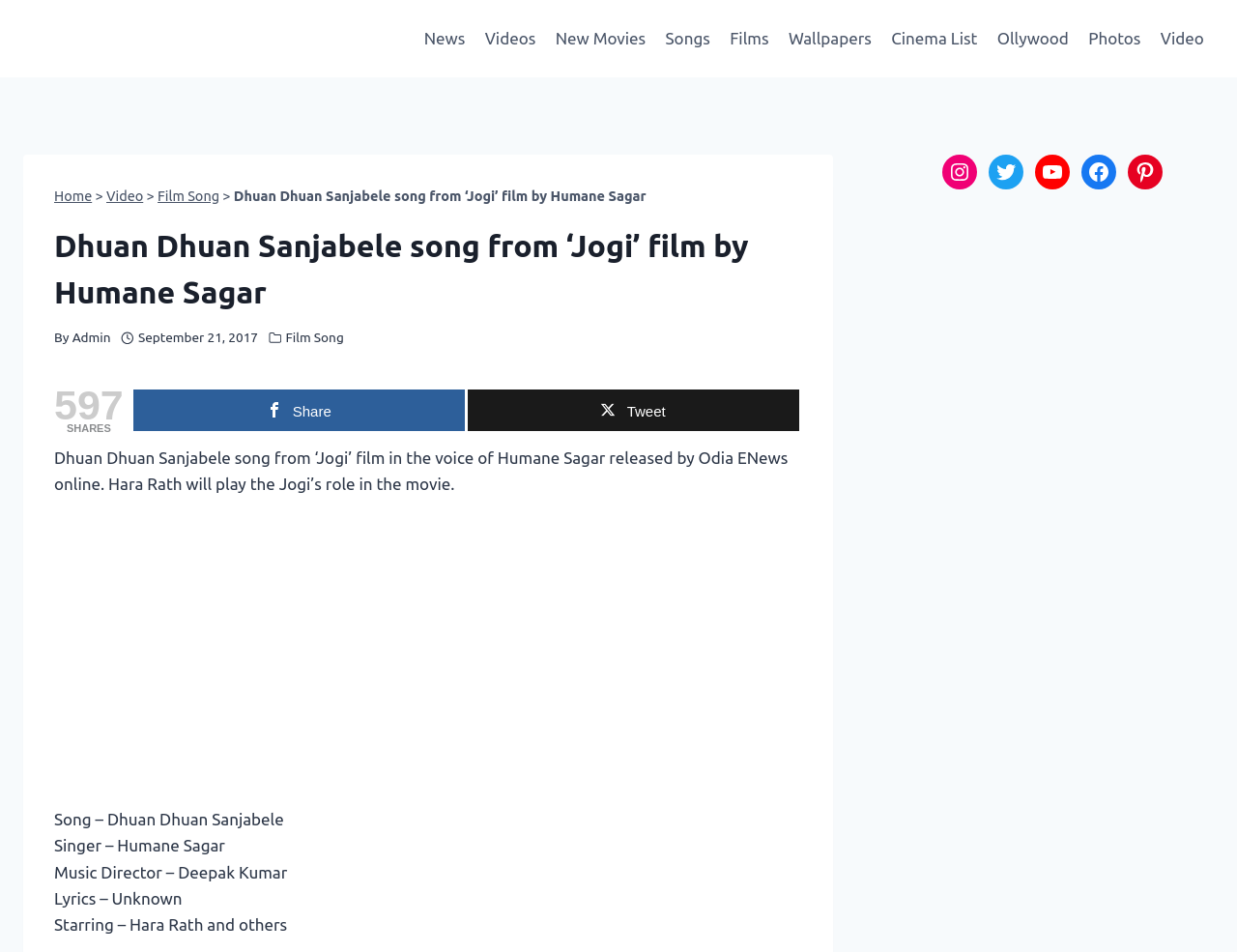Offer an in-depth caption of the entire webpage.

This webpage is about the song "Dhuan Dhuan Sanjabele" from the film "Jogi" sung by Humane Sagar. At the top left corner, there is a logo of "Incredible Orissa" with a link to the website. Next to it, there is a primary navigation menu with 10 links, including "News", "Videos", "New Movies", "Songs", "Films", "Wallpapers", "Cinema List", "Ollywood", "Photos", and "Video".

Below the navigation menu, there is a header section with a link to the "Home" page, followed by a series of links to other pages, including "Video" and "Film Song". The main title of the page, "Dhuan Dhuan Sanjabele song from ‘Jogi’ film by Humane Sagar", is displayed prominently in the center of the header section.

Under the header section, there is a section with information about the song, including the singer, music director, lyrics, and starring actors. The song's details are displayed in a list format, with each item on a new line.

To the right of the song information section, there are social media links to Instagram, Twitter, YouTube, Facebook, and Pinterest.

At the bottom of the page, there is a large advertisement iframe that takes up most of the width of the page. Above the advertisement, there is a section with a share button and a count of 597 shares.

Overall, the webpage is focused on providing information about the song "Dhuan Dhuan Sanjabele" from the film "Jogi", with links to related pages and social media platforms.